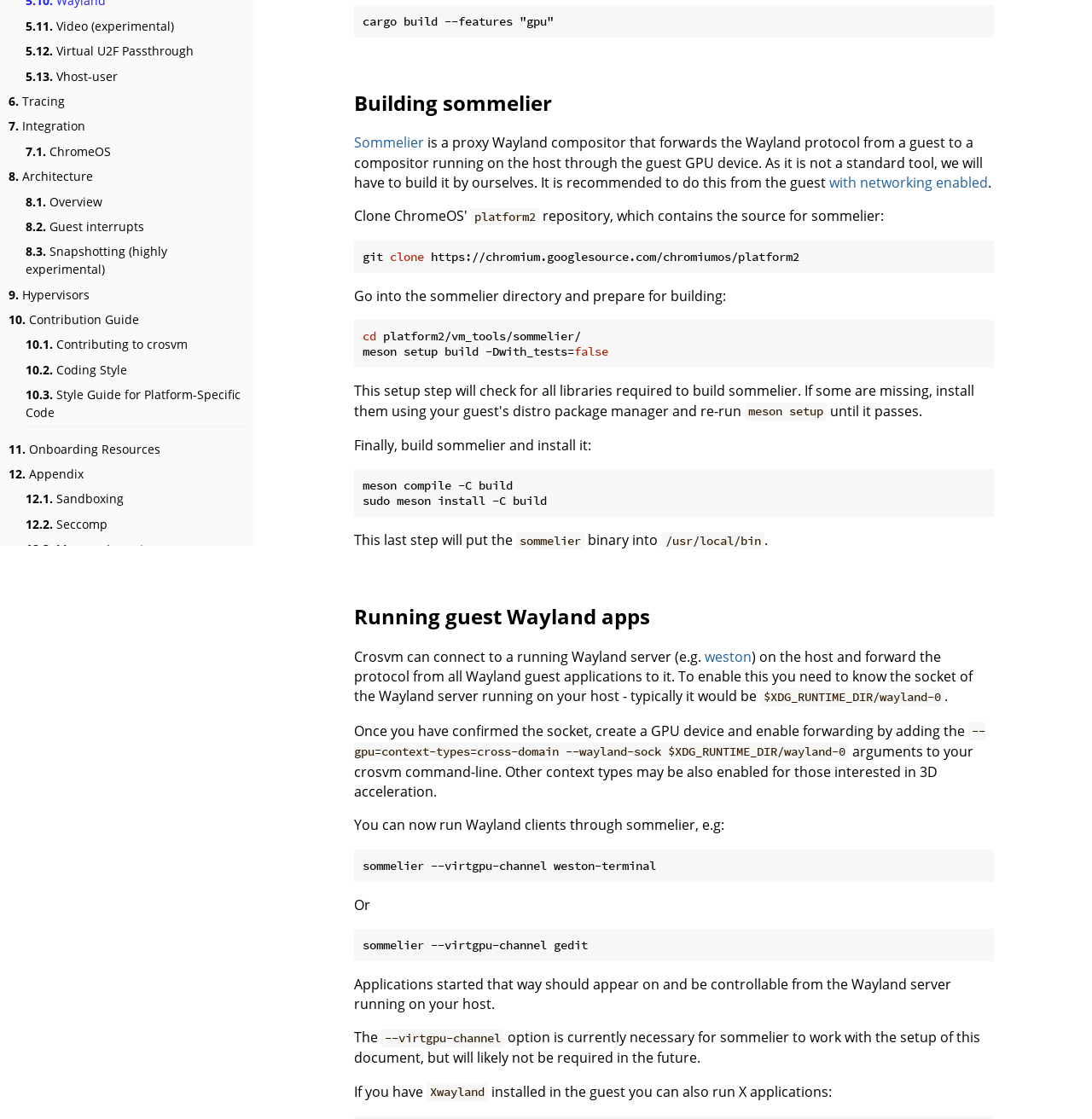Show the bounding box coordinates for the HTML element as described: "5.13. Vhost-user".

[0.023, 0.06, 0.108, 0.076]